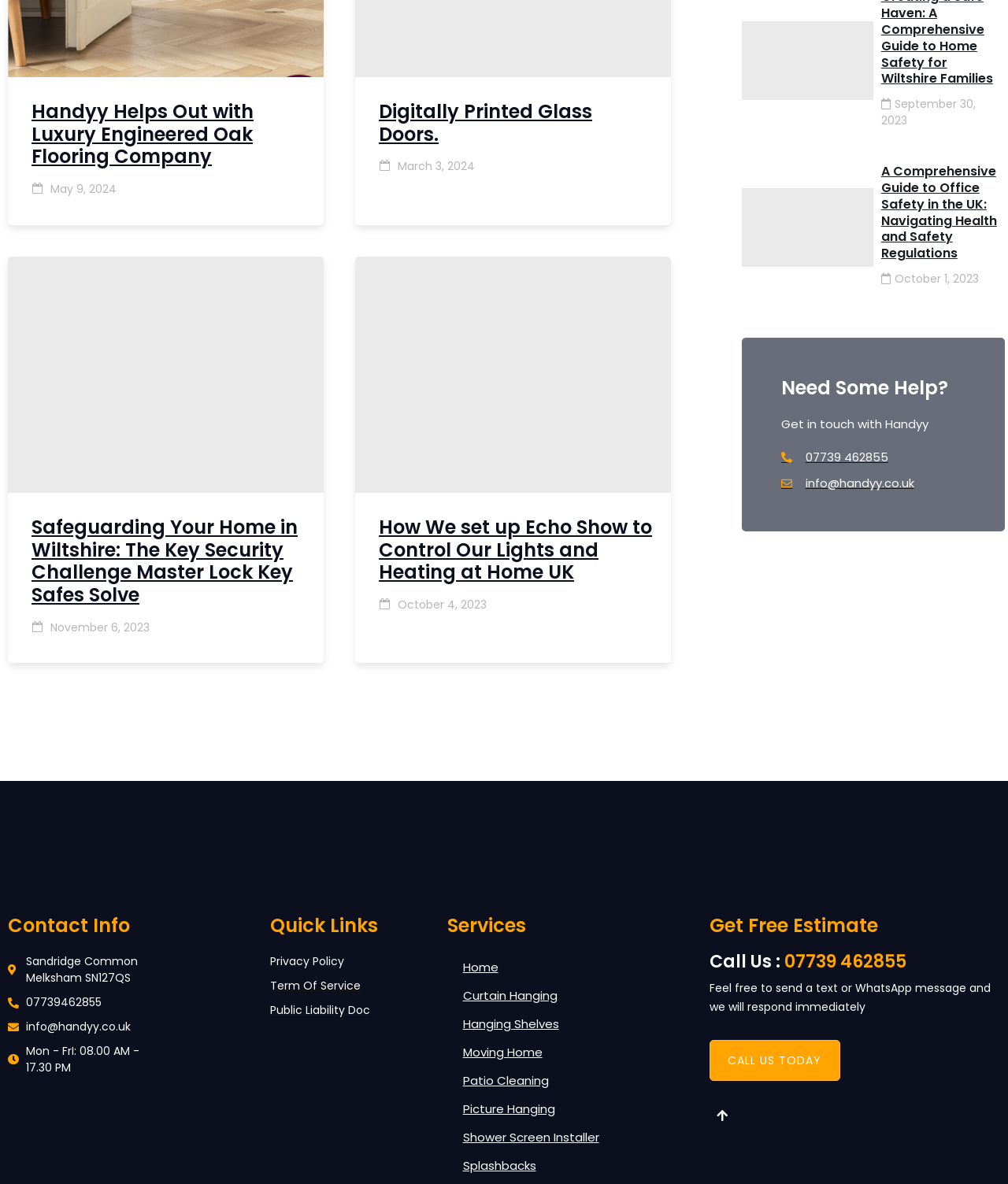Provide a one-word or short-phrase response to the question:
What is the address of Handyy?

Sandridge Common, Melksham SN127QS